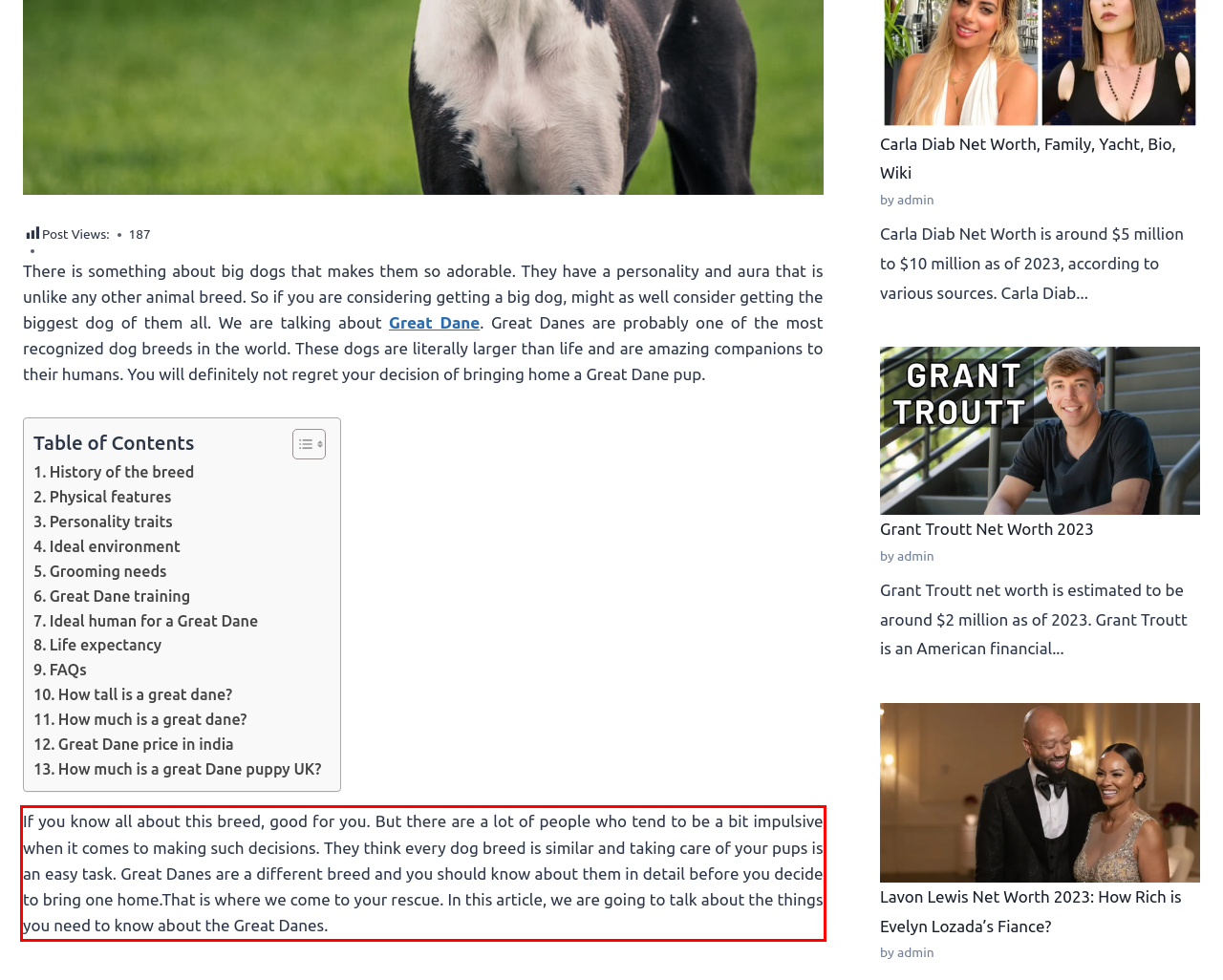Please examine the screenshot of the webpage and read the text present within the red rectangle bounding box.

If you know all about this breed, good for you. But there are a lot of people who tend to be a bit impulsive when it comes to making such decisions. They think every dog breed is similar and taking care of your pups is an easy task. Great Danes are a different breed and you should know about them in detail before you decide to bring one home.That is where we come to your rescue. In this article, we are going to talk about the things you need to know about the Great Danes.